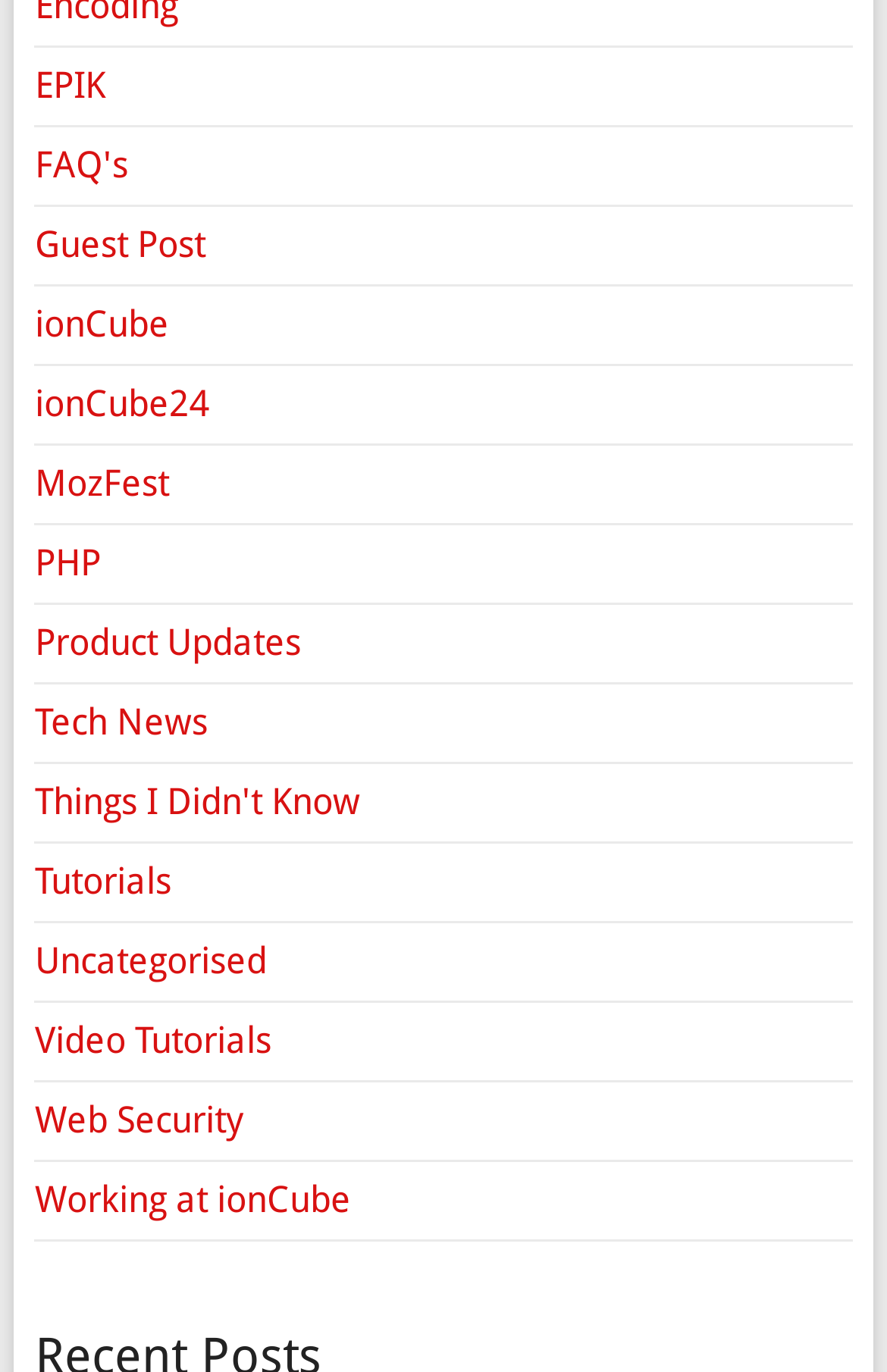Identify the bounding box coordinates of the specific part of the webpage to click to complete this instruction: "visit EPIK".

[0.039, 0.047, 0.119, 0.078]